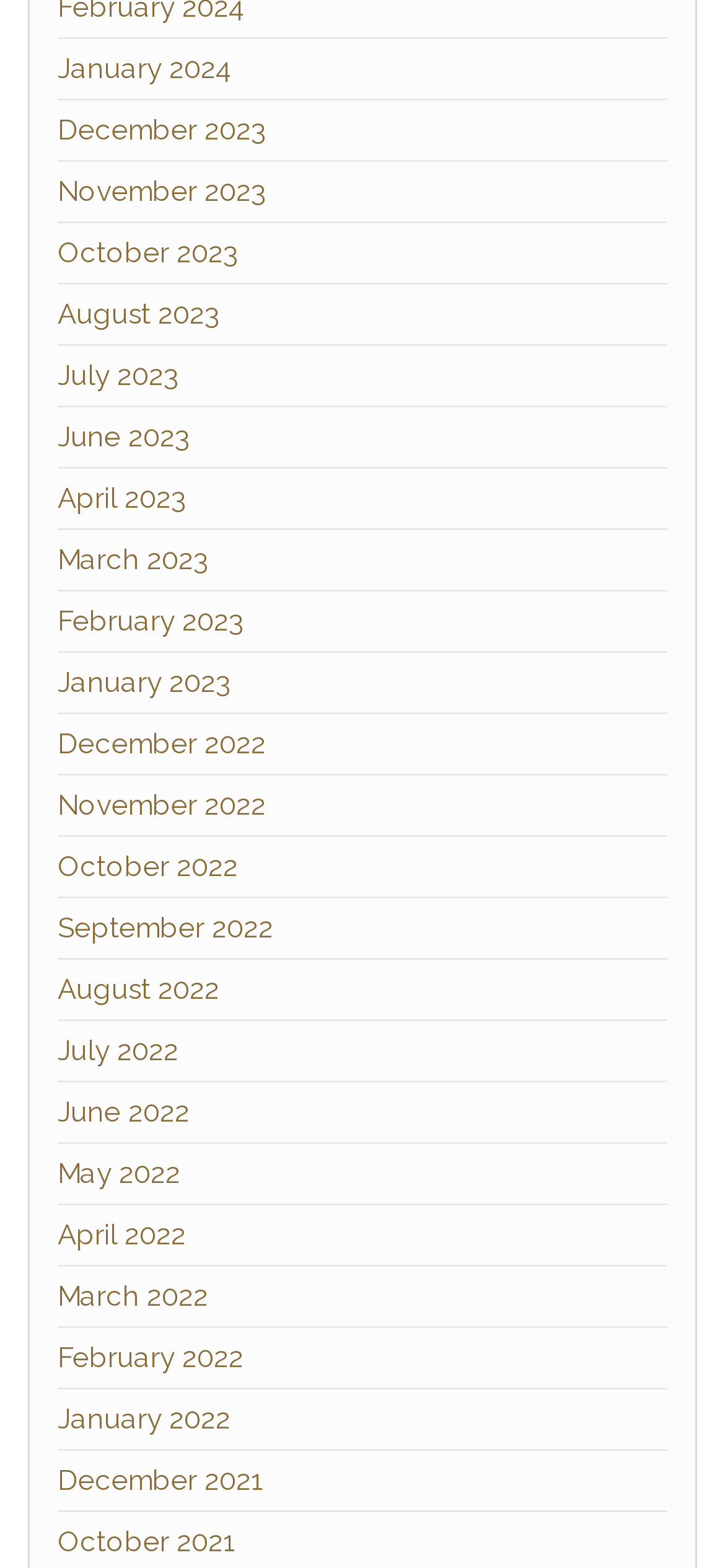What is the earliest month listed?
Look at the webpage screenshot and answer the question with a detailed explanation.

By scanning the list of links, I found that the last link is 'October 2021', which suggests that it is the earliest month listed.